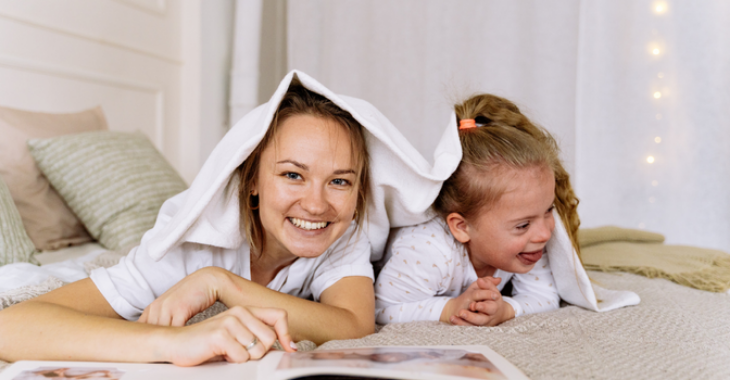What are the mother and daughter sharing?
Answer the question with detailed information derived from the image.

The mother and daughter are sharing a book together, which is a key element in the joyful and intimate moment they are sharing on the cozy bed.